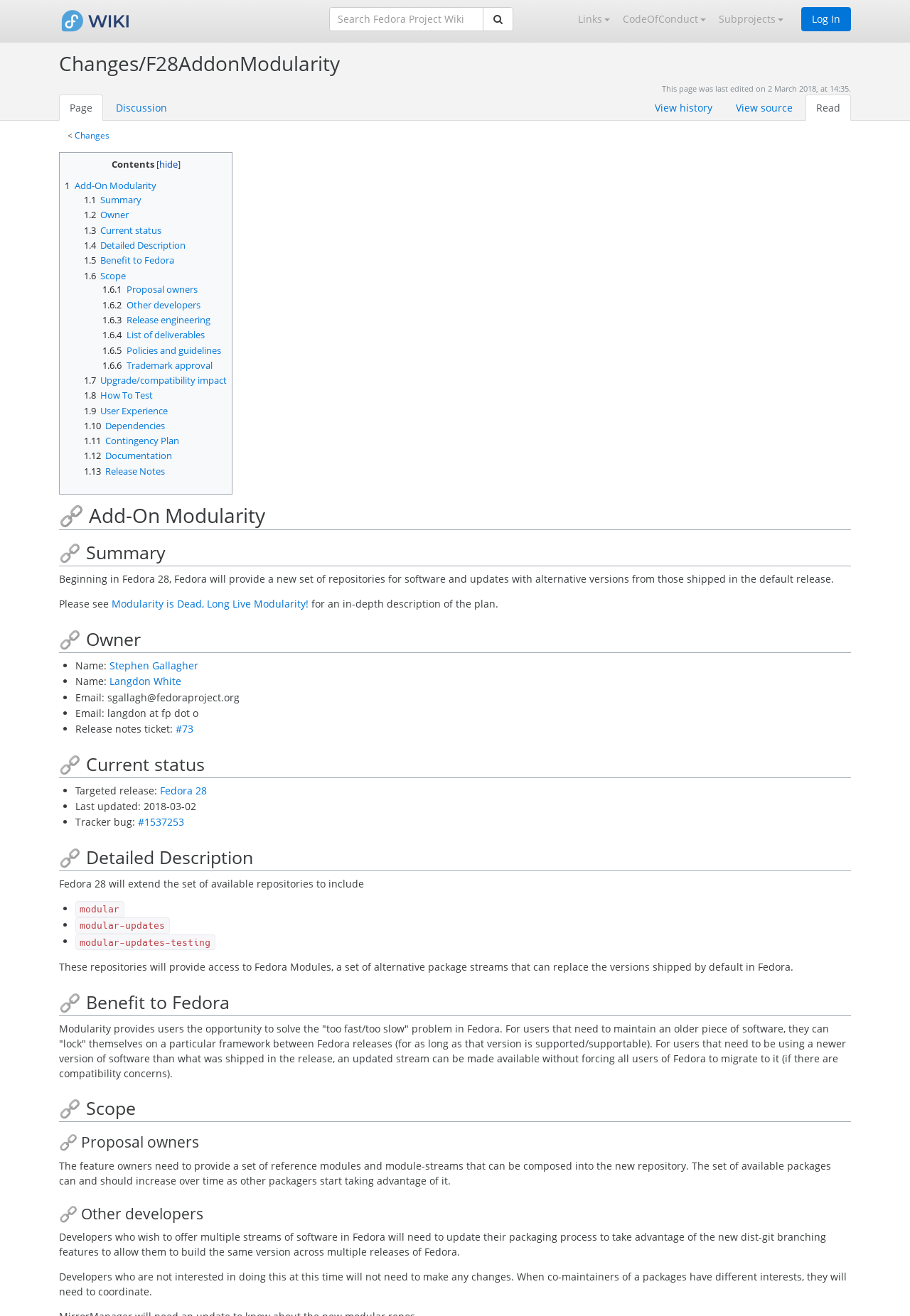How many links are there in the 'Contents' section?
Based on the image, respond with a single word or phrase.

14